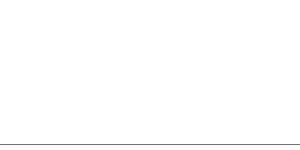How many couples participated in the event?
Look at the image and respond with a one-word or short phrase answer.

Over 15